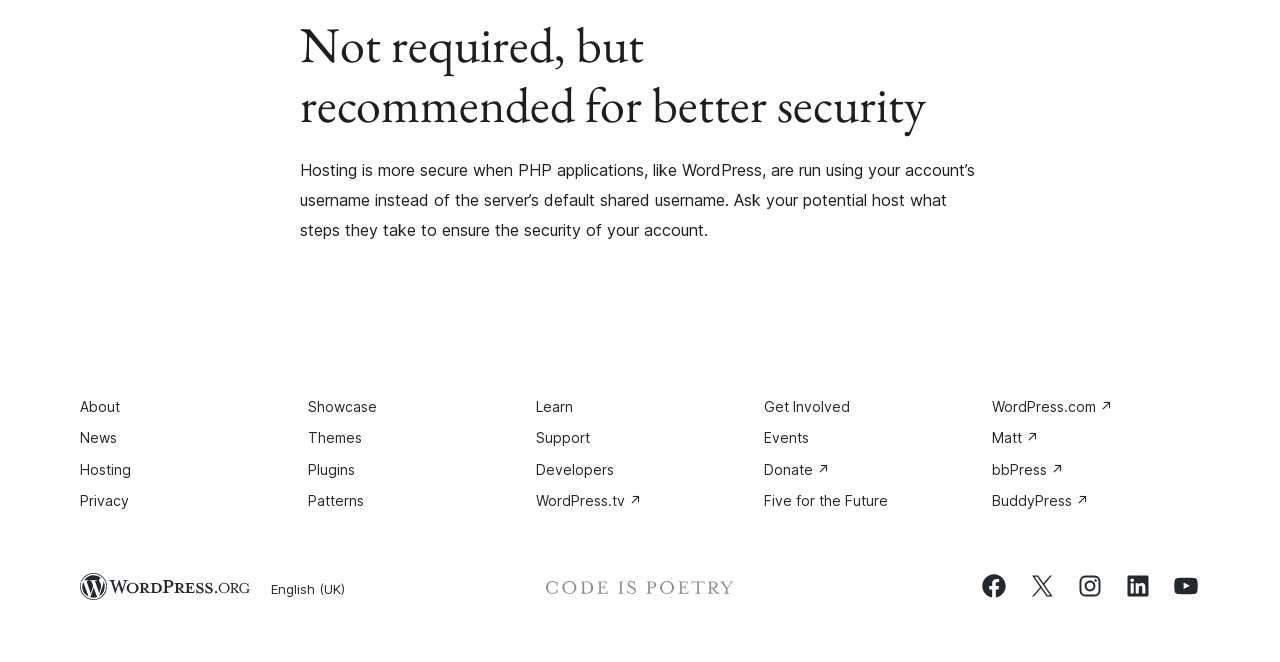Find the bounding box coordinates of the element you need to click on to perform this action: 'Click on About'. The coordinates should be represented by four float values between 0 and 1, in the format [left, top, right, bottom].

[0.062, 0.6, 0.094, 0.626]